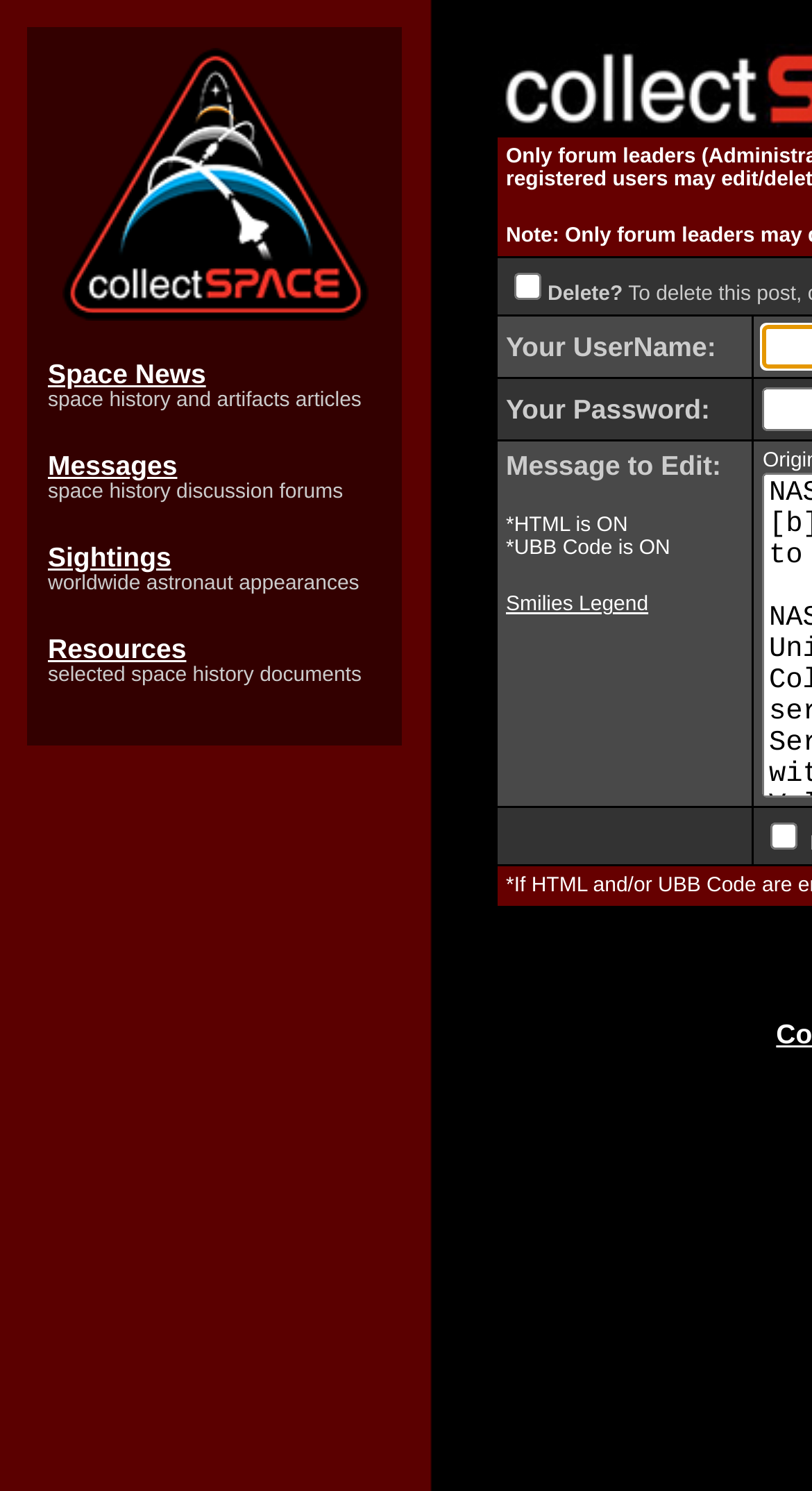Determine the bounding box of the UI element mentioned here: "http://windowslive.com/howitworks?ocid=TXT_TAGLM_WL_t1_hm_justgotbetter_howitworks_012009". The coordinates must be in the format [left, top, right, bottom] with values ranging from 0 to 1.

None